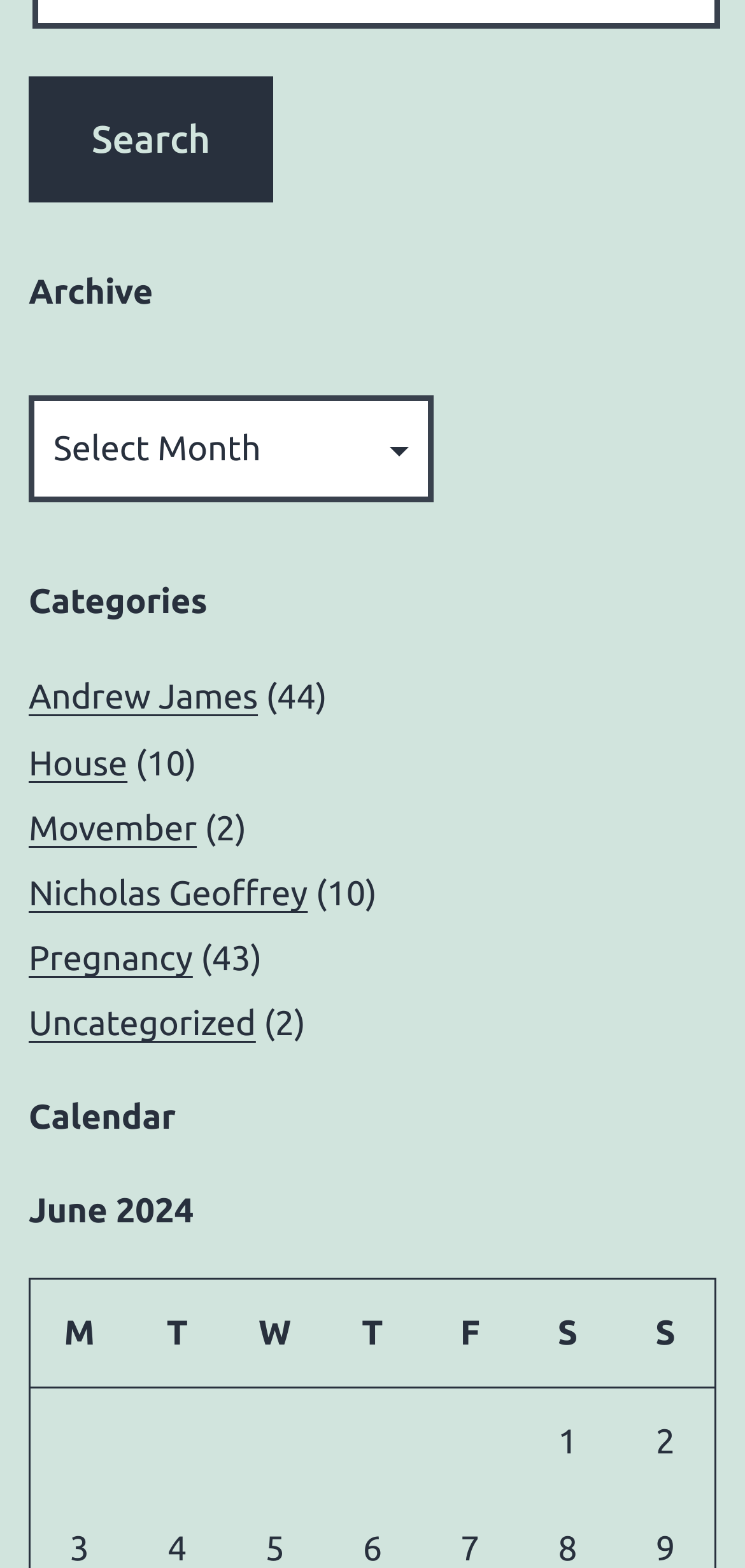How many columns are in the calendar table?
Look at the image and answer the question with a single word or phrase.

7